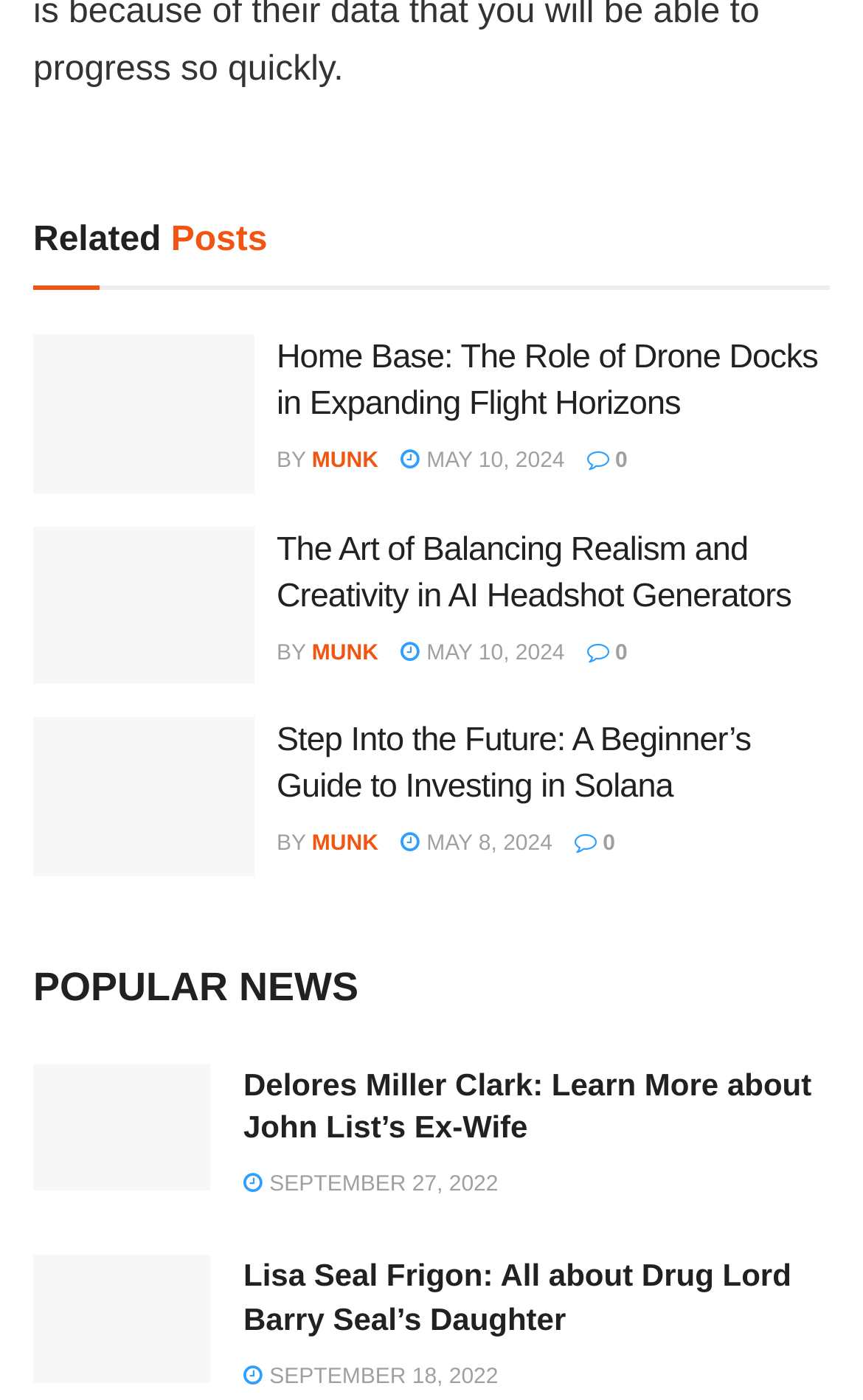Could you specify the bounding box coordinates for the clickable section to complete the following instruction: "Check out Lisa Seal Frigon"?

[0.038, 0.897, 0.244, 0.987]